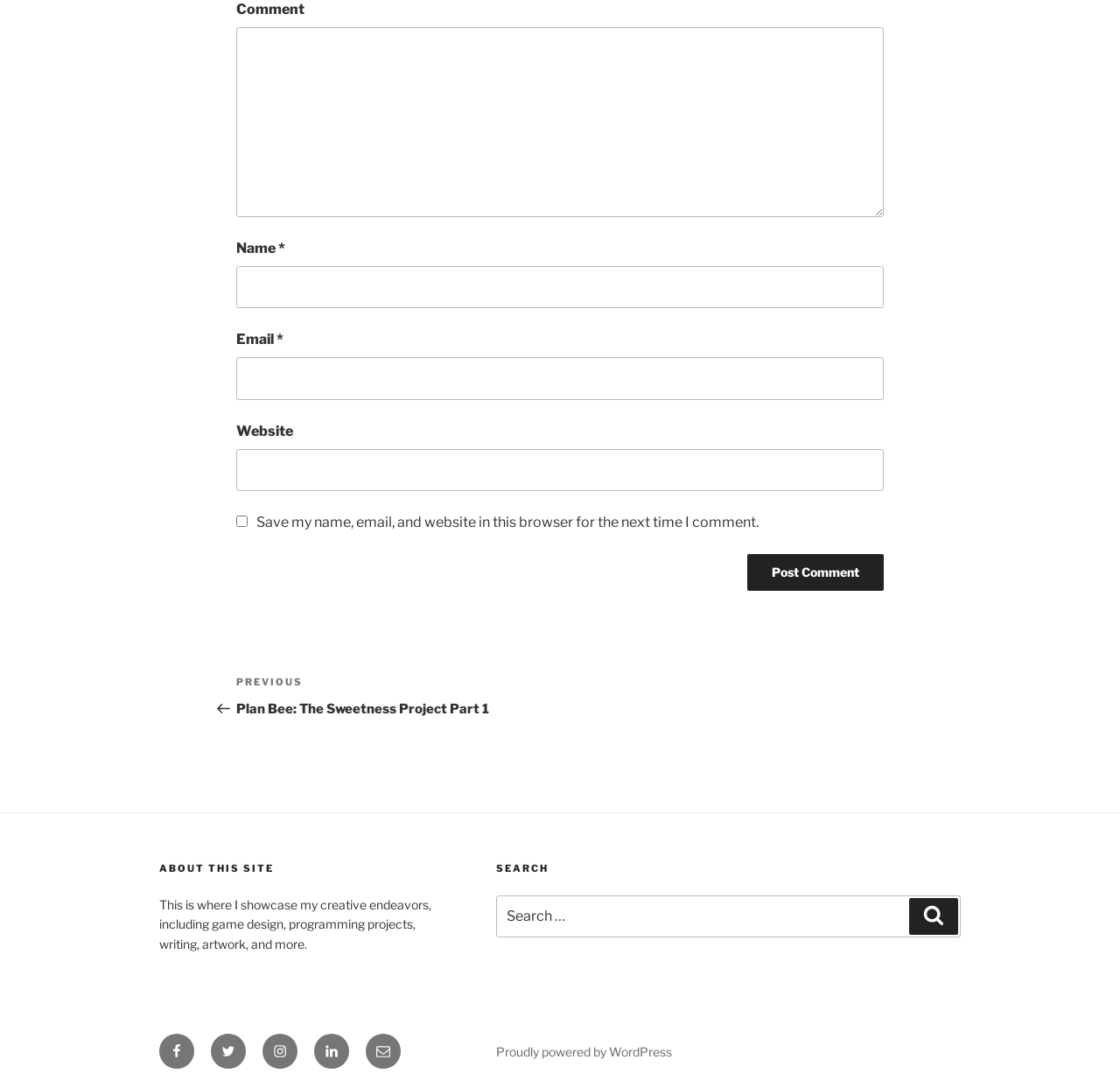Based on the visual content of the image, answer the question thoroughly: What is the text of the link below the post navigation section?

The link below the post navigation section contains the text 'Proudly powered by WordPress', which suggests that the website is built using the WordPress platform.